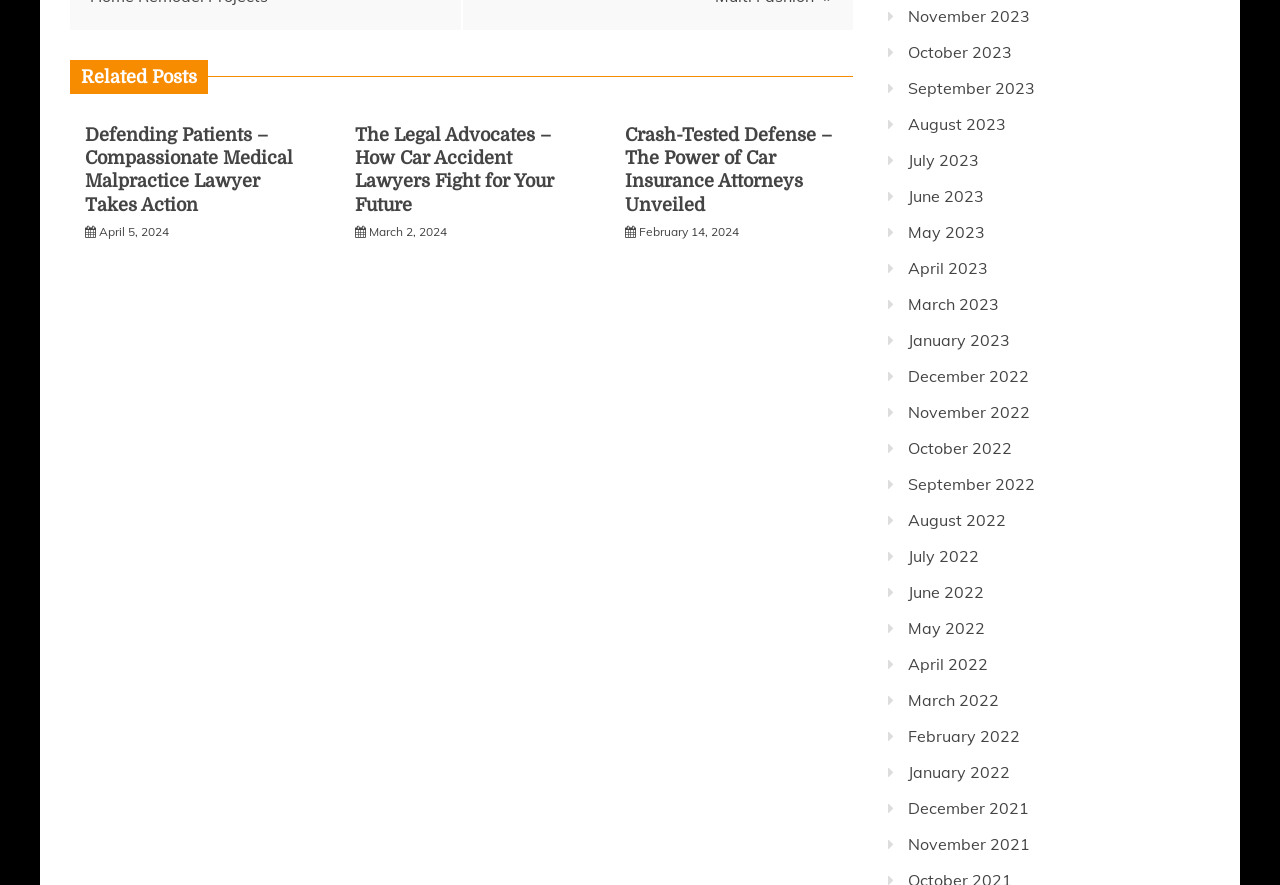Given the element description: "September 2023", predict the bounding box coordinates of the UI element it refers to, using four float numbers between 0 and 1, i.e., [left, top, right, bottom].

[0.709, 0.088, 0.809, 0.11]